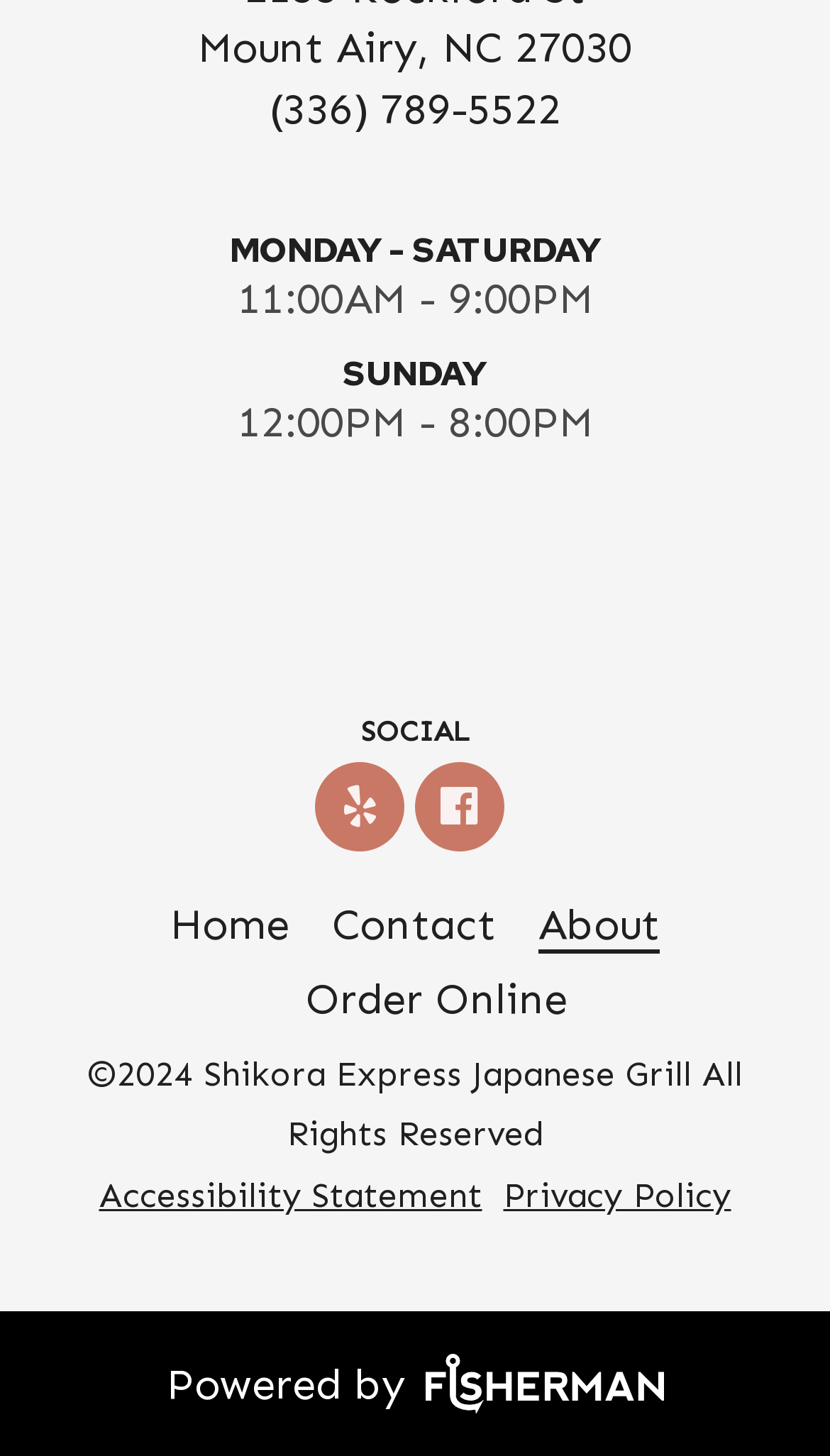What is the phone number of the restaurant?
Please answer the question as detailed as possible based on the image.

The phone number of the restaurant can be found at the top of the webpage, where it is displayed as a link with the text '(336) 789-5522'.